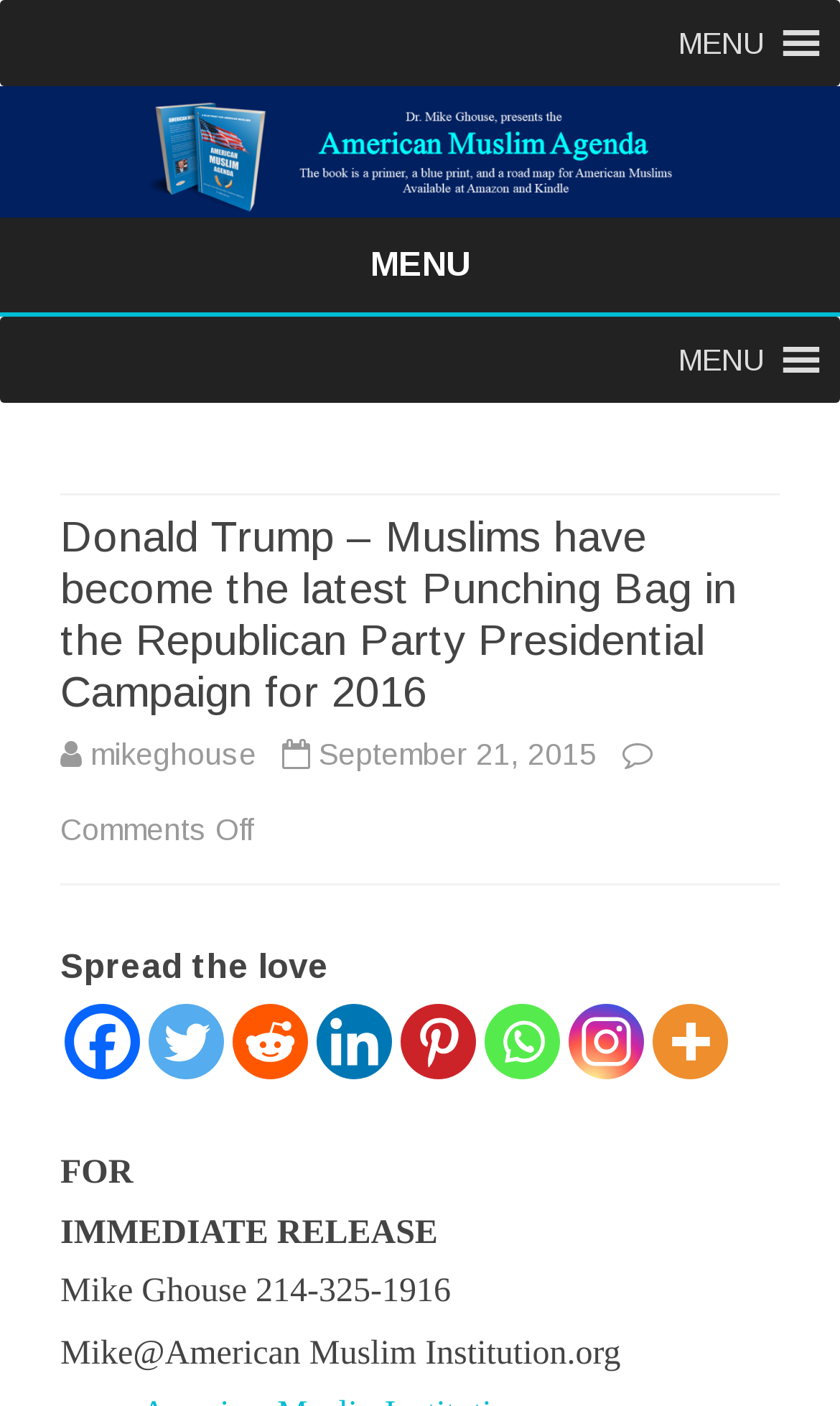Using the provided element description: "Course Tour", identify the bounding box coordinates. The coordinates should be four floats between 0 and 1 in the order [left, top, right, bottom].

None